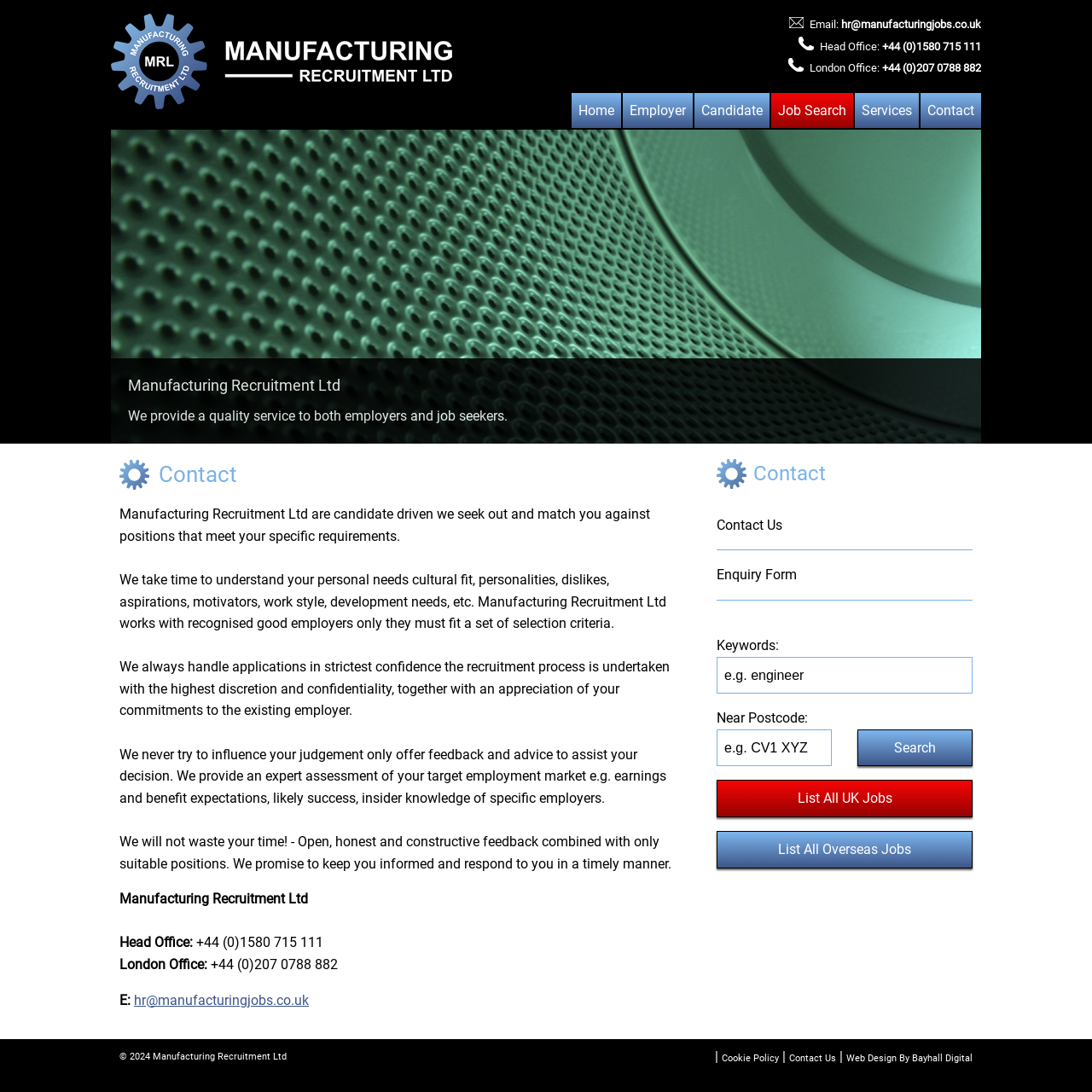Please pinpoint the bounding box coordinates for the region I should click to adhere to this instruction: "Fill in the enquiry form".

[0.663, 0.611, 0.884, 0.625]